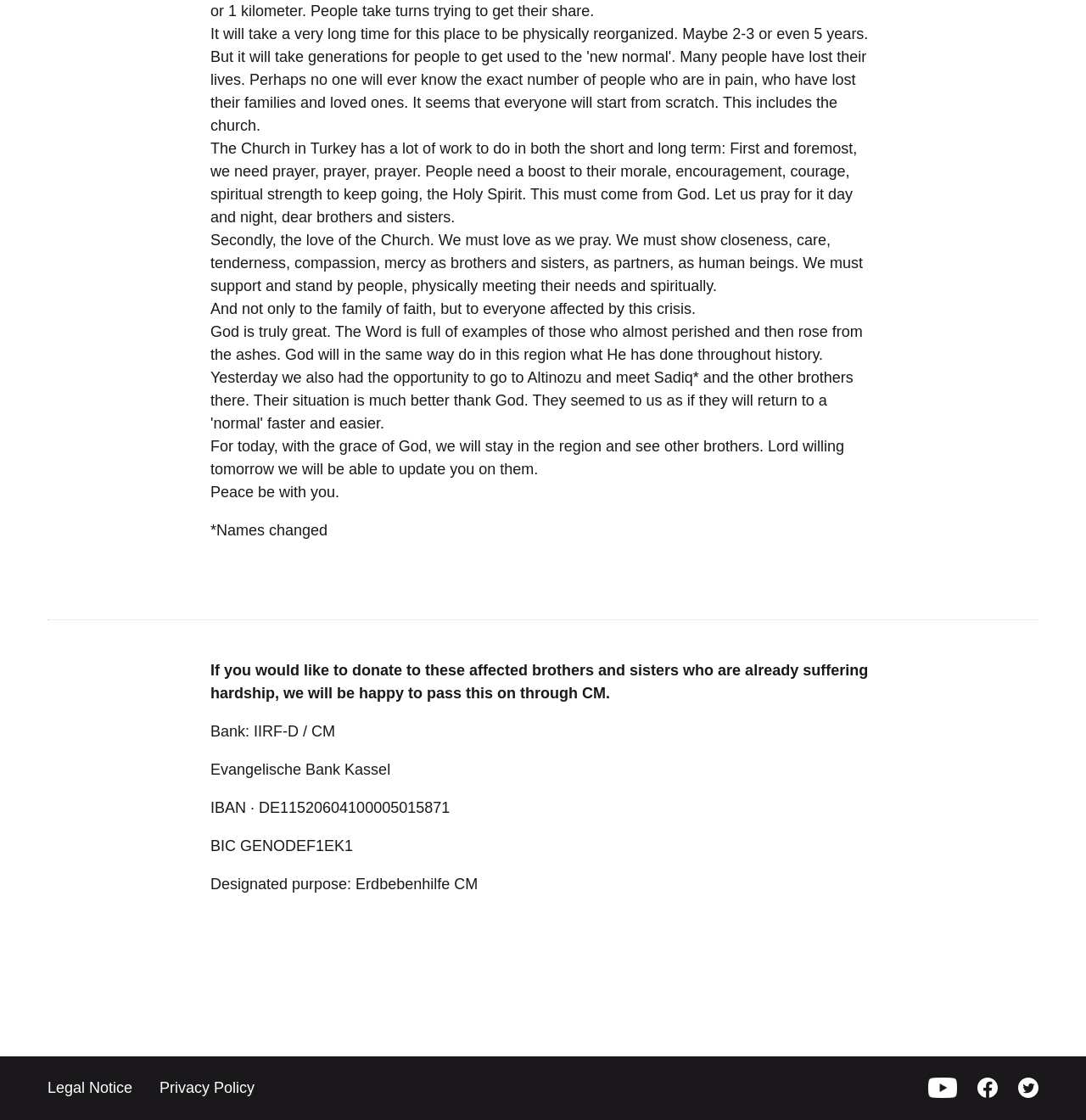What is the author's greeting at the end?
Please give a detailed and elaborate explanation in response to the question.

The author's greeting at the end of the text is 'Peace be with you', which is a common Christian greeting, indicating the author's Christian background and their desire to extend peace and blessings to the readers.